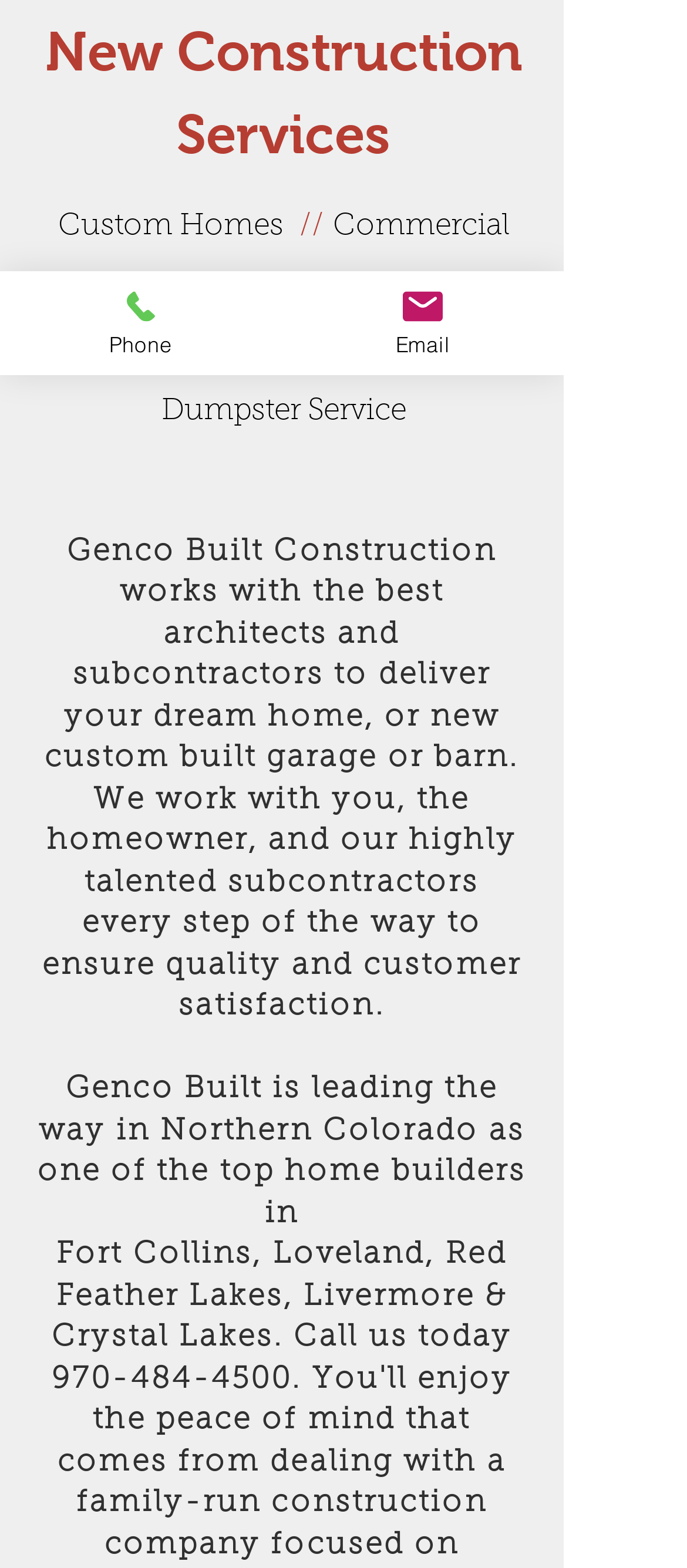Refer to the element description 970-484-4500 and identify the corresponding bounding box in the screenshot. Format the coordinates as (top-left x, top-left y, bottom-right x, bottom-right y) with values in the range of 0 to 1.

[0.075, 0.87, 0.425, 0.889]